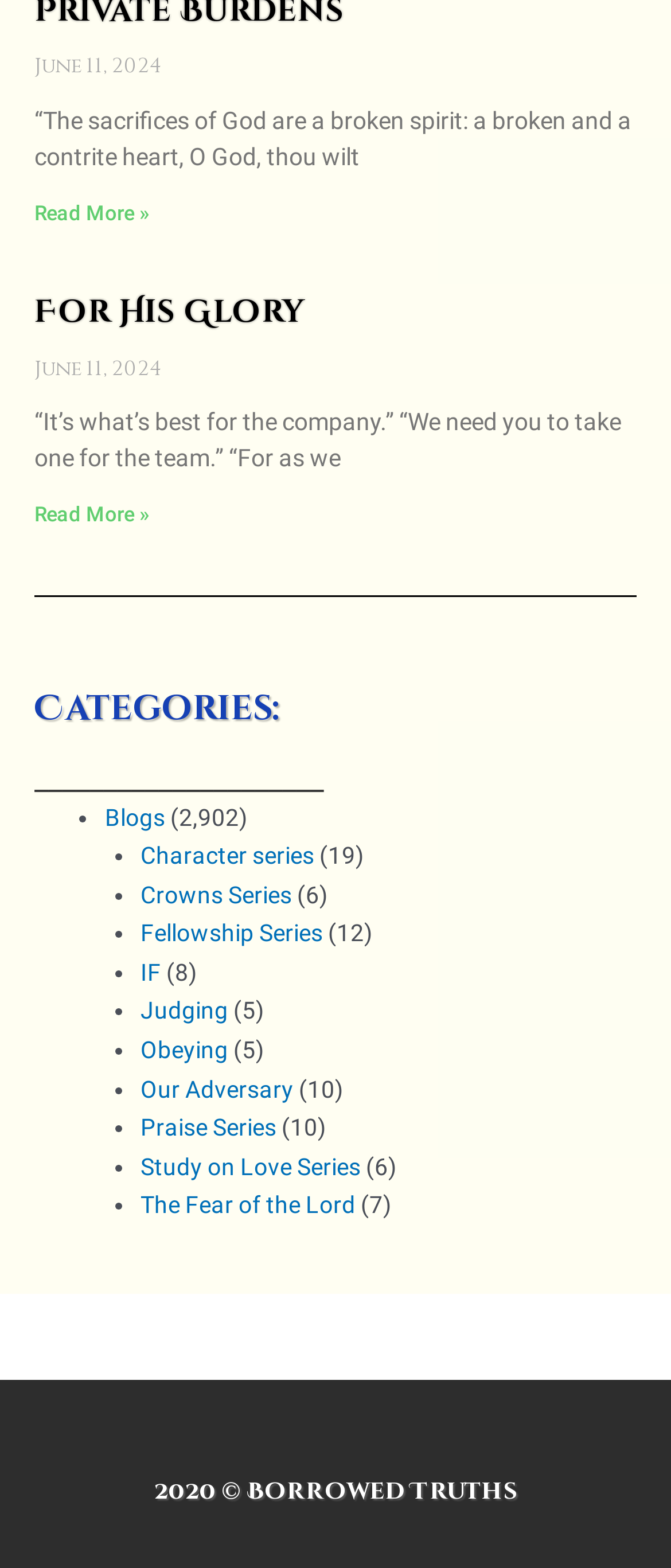Using the provided element description "For His Glory", determine the bounding box coordinates of the UI element.

[0.051, 0.186, 0.454, 0.213]